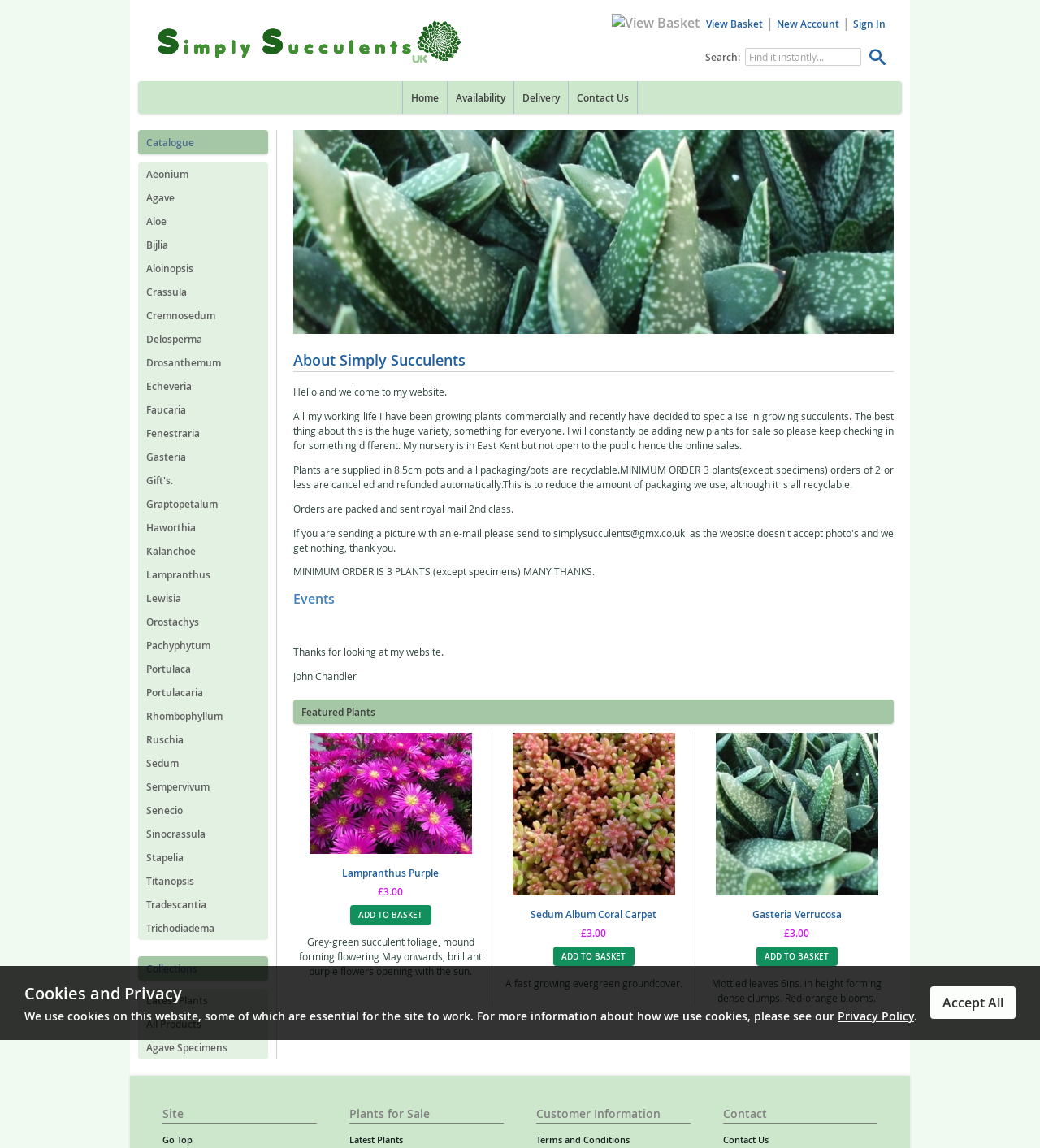Find and specify the bounding box coordinates that correspond to the clickable region for the instruction: "Browse the 'Collections' page".

[0.133, 0.833, 0.258, 0.854]